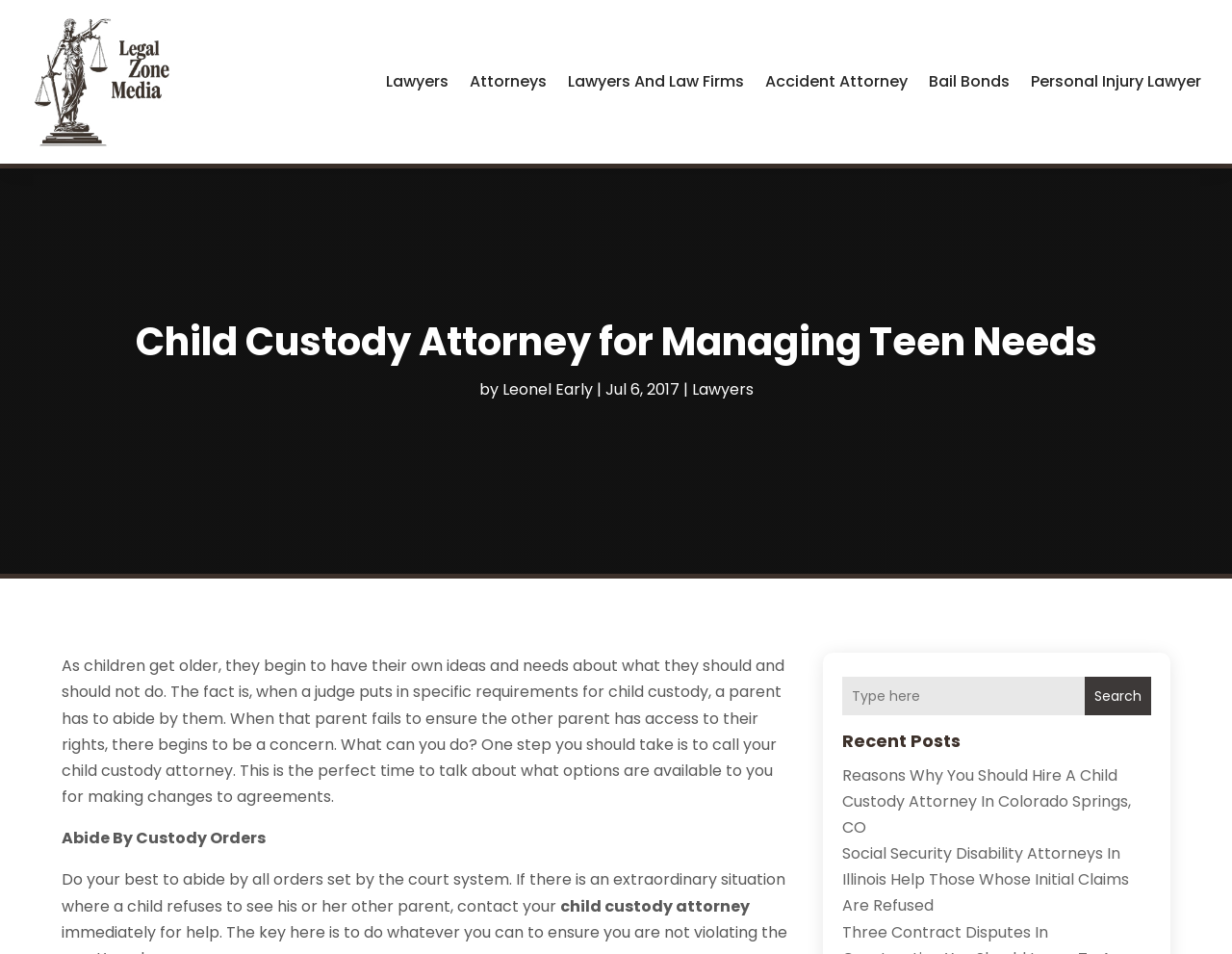What is the author of the article?
Refer to the screenshot and deliver a thorough answer to the question presented.

The author of the article is Leonel Early, as indicated by the link 'Leonel Early' below the heading 'Child Custody Attorney for Managing Teen Needs'.